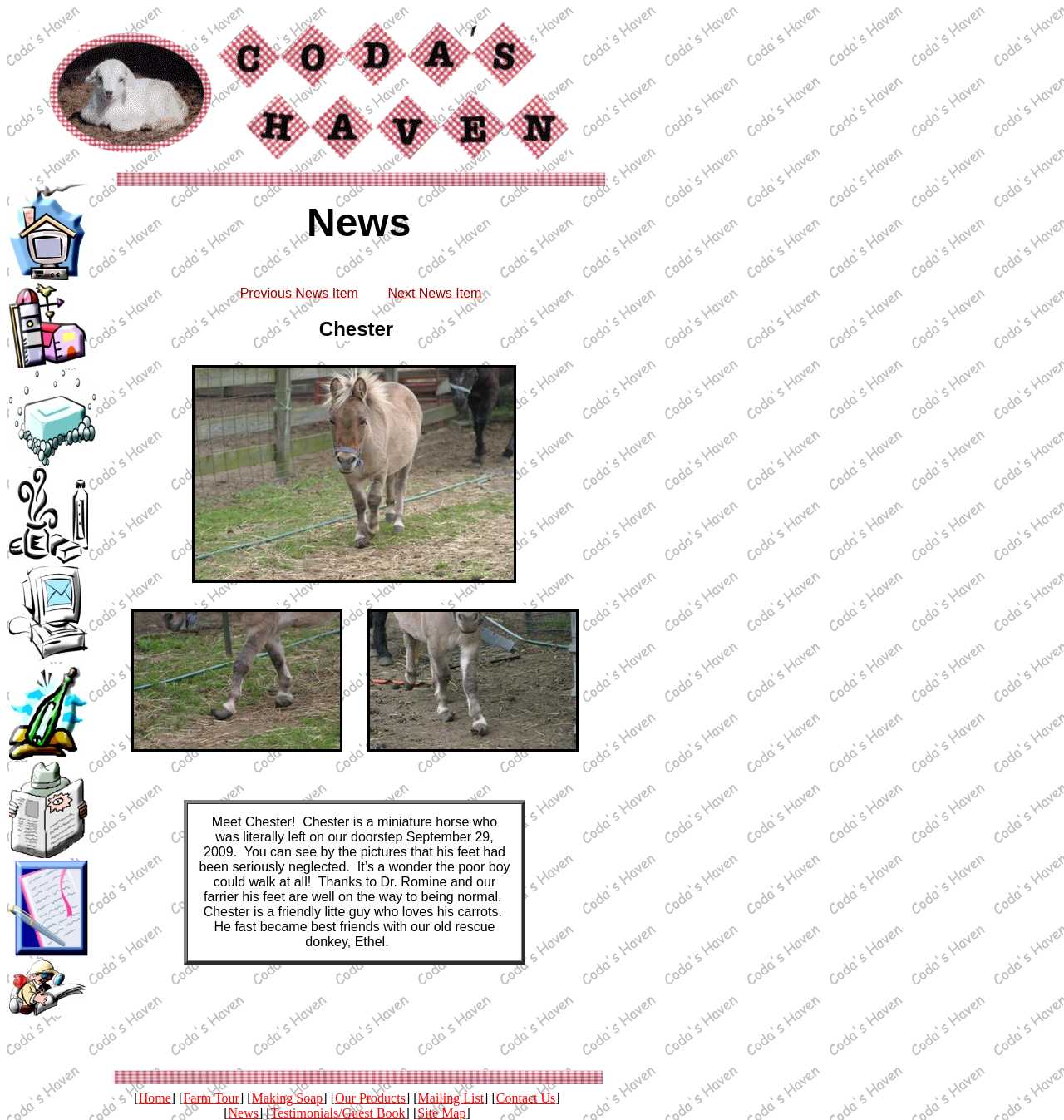What is the purpose of the 'Mailing List' link?
Please answer the question with a detailed response using the information from the screenshot.

The 'Mailing List' link is likely used to allow users to subscribe to a newsletter or mailing list to receive updates or information from the website, which is a common practice on websites.